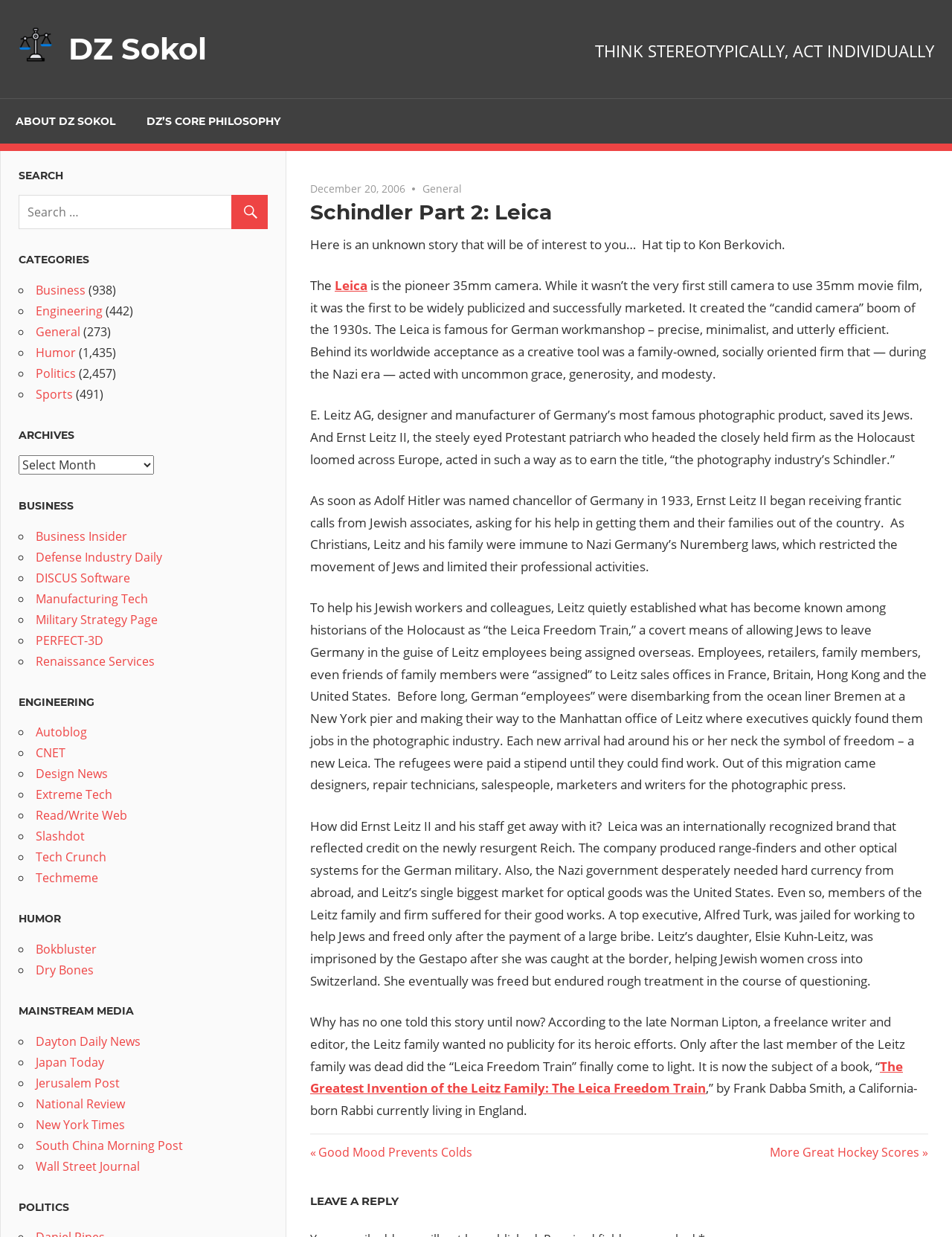Based on the element description: "Previous Post:Good Mood Prevents Colds", identify the bounding box coordinates for this UI element. The coordinates must be four float numbers between 0 and 1, listed as [left, top, right, bottom].

[0.326, 0.925, 0.496, 0.938]